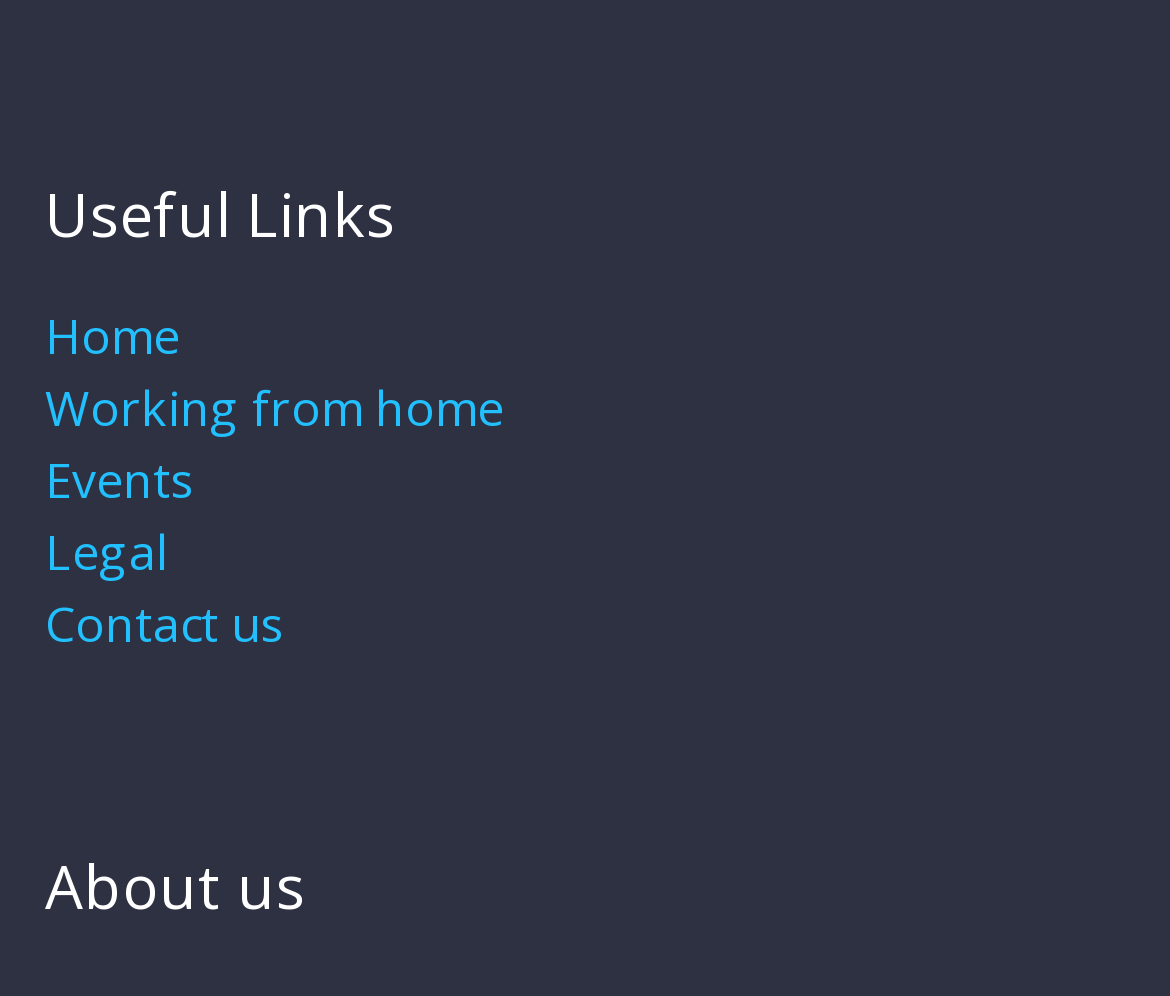Determine the bounding box coordinates of the UI element described by: "Events".

[0.038, 0.45, 0.167, 0.516]